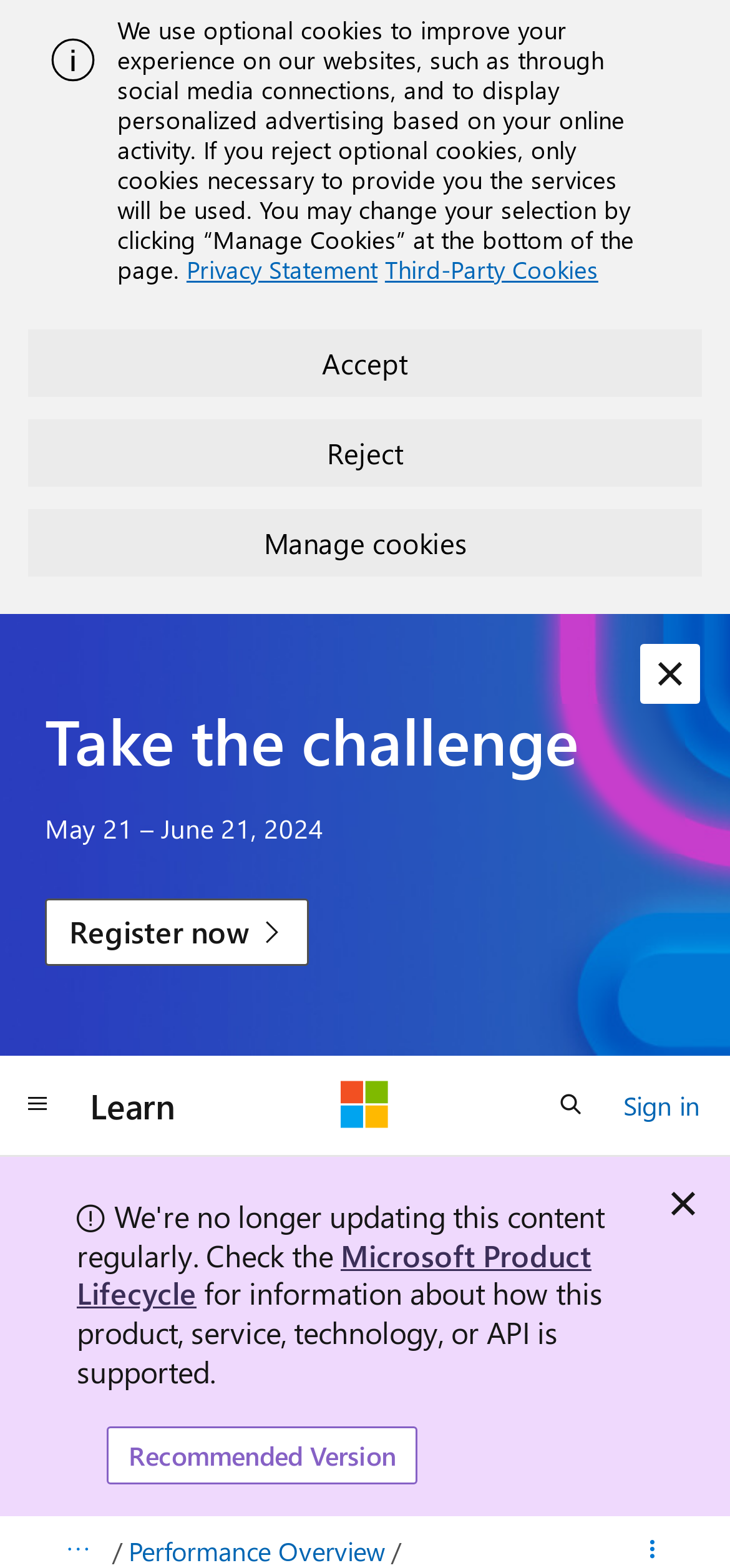What is the purpose of the 'Open search' button?
By examining the image, provide a one-word or phrase answer.

To open search